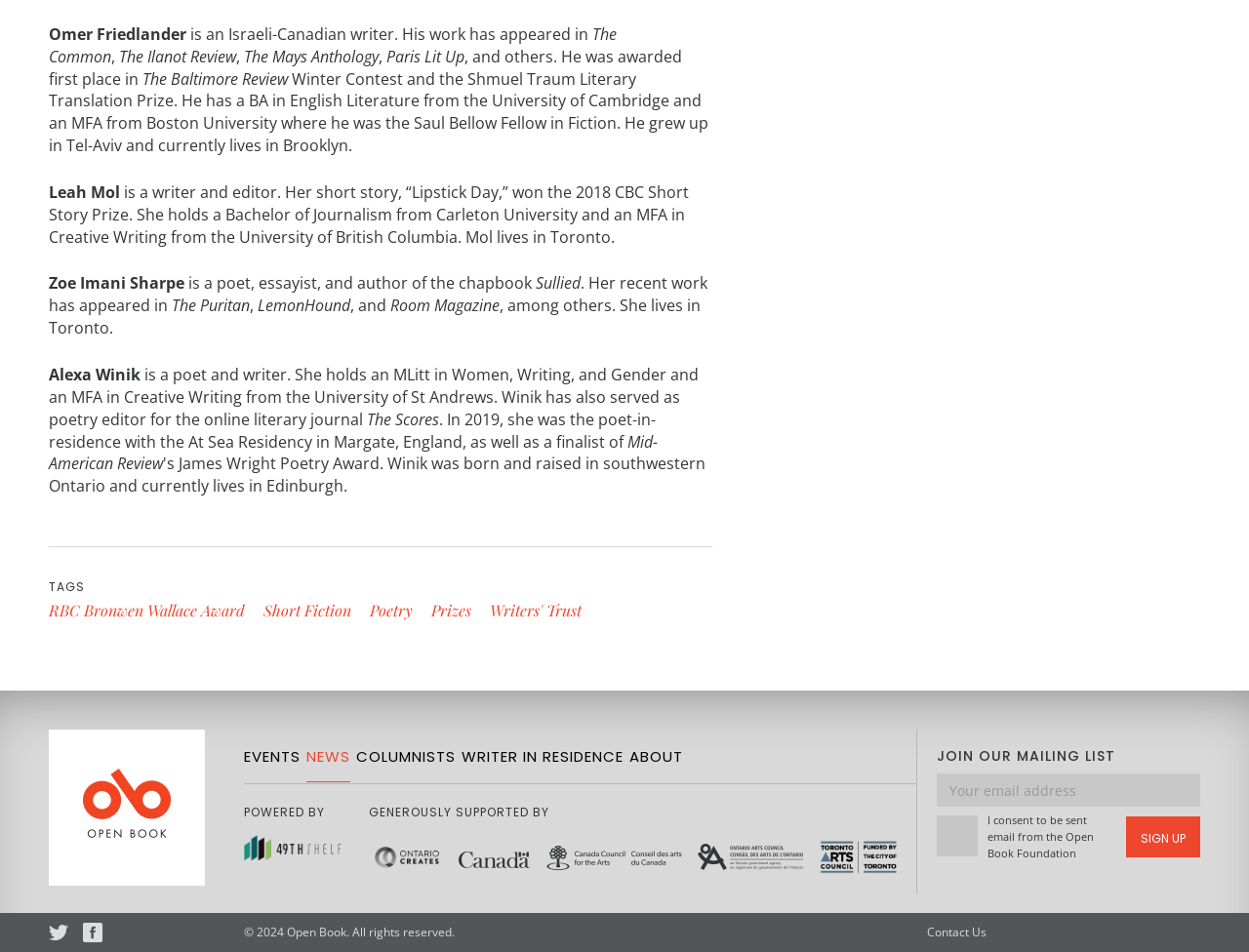What is Omer Friedlander's profession?
Please interpret the details in the image and answer the question thoroughly.

Based on the webpage, Omer Friedlander is an Israeli-Canadian writer, which is mentioned in the first paragraph.